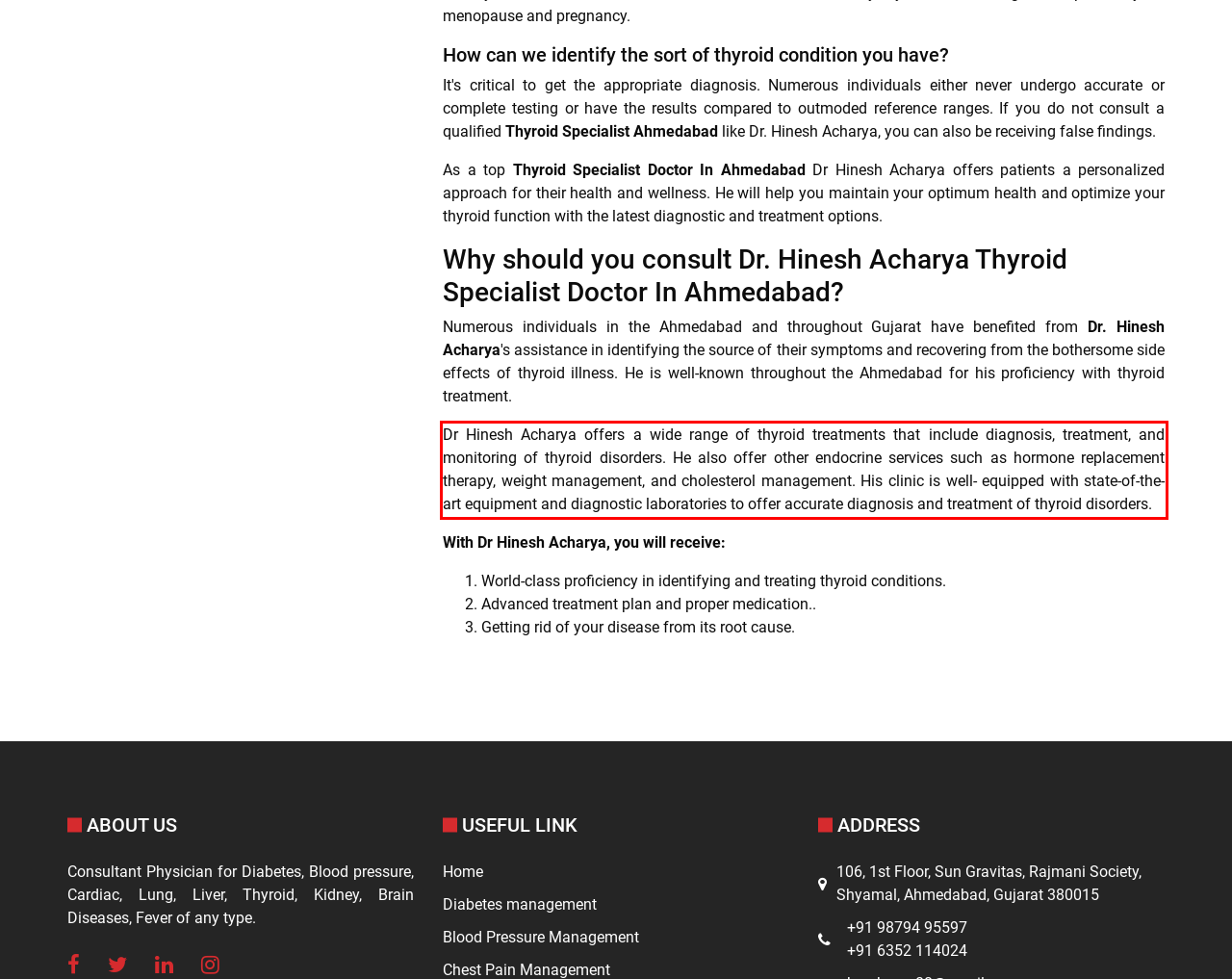From the screenshot of the webpage, locate the red bounding box and extract the text contained within that area.

Dr Hinesh Acharya offers a wide range of thyroid treatments that include diagnosis, treatment, and monitoring of thyroid disorders. He also offer other endocrine services such as hormone replacement therapy, weight management, and cholesterol management. His clinic is well- equipped with state-of-the-art equipment and diagnostic laboratories to offer accurate diagnosis and treatment of thyroid disorders.